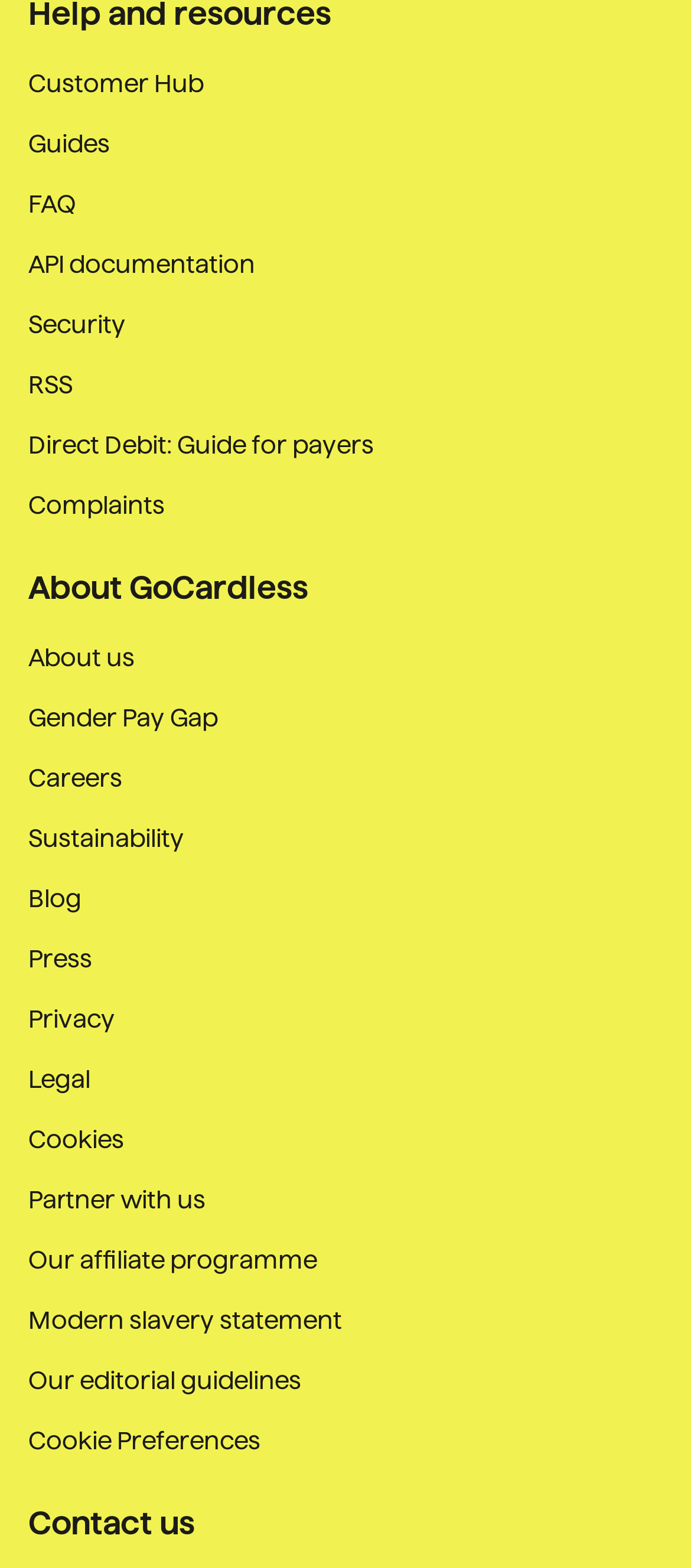Please identify the bounding box coordinates of the area that needs to be clicked to follow this instruction: "Read the FAQ".

[0.041, 0.119, 0.11, 0.142]